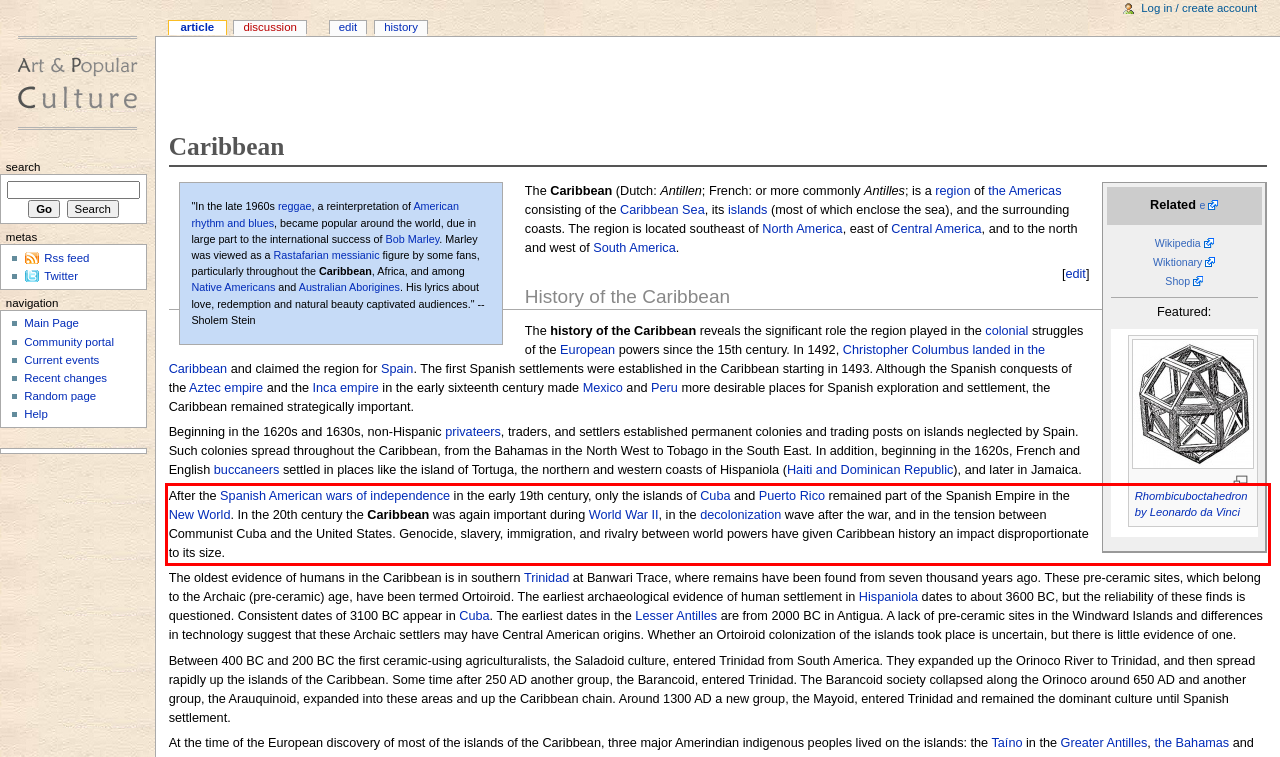Your task is to recognize and extract the text content from the UI element enclosed in the red bounding box on the webpage screenshot.

After the Spanish American wars of independence in the early 19th century, only the islands of Cuba and Puerto Rico remained part of the Spanish Empire in the New World. In the 20th century the Caribbean was again important during World War II, in the decolonization wave after the war, and in the tension between Communist Cuba and the United States. Genocide, slavery, immigration, and rivalry between world powers have given Caribbean history an impact disproportionate to its size.